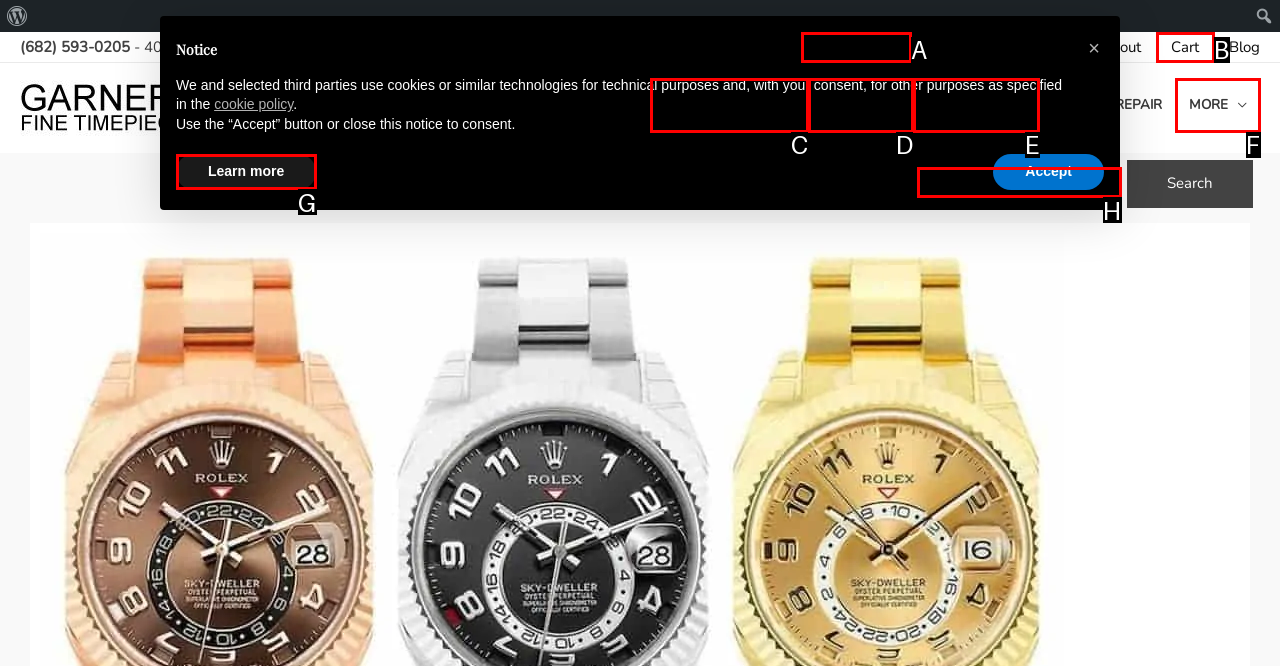Determine which element should be clicked for this task: Search for products
Answer with the letter of the selected option.

H